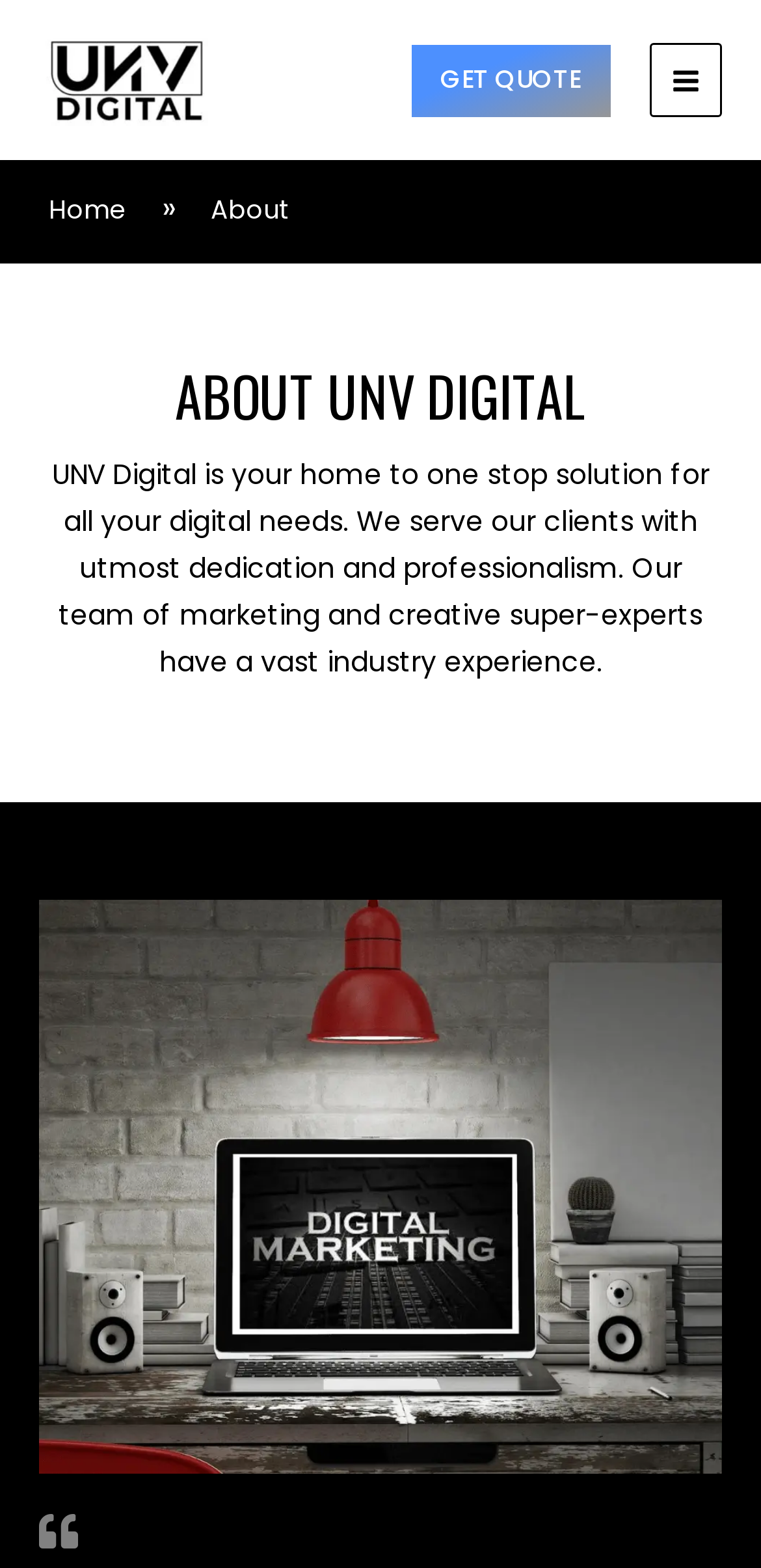Provide the bounding box coordinates of the HTML element described by the text: "Home". The coordinates should be in the format [left, top, right, bottom] with values between 0 and 1.

[0.038, 0.115, 0.192, 0.155]